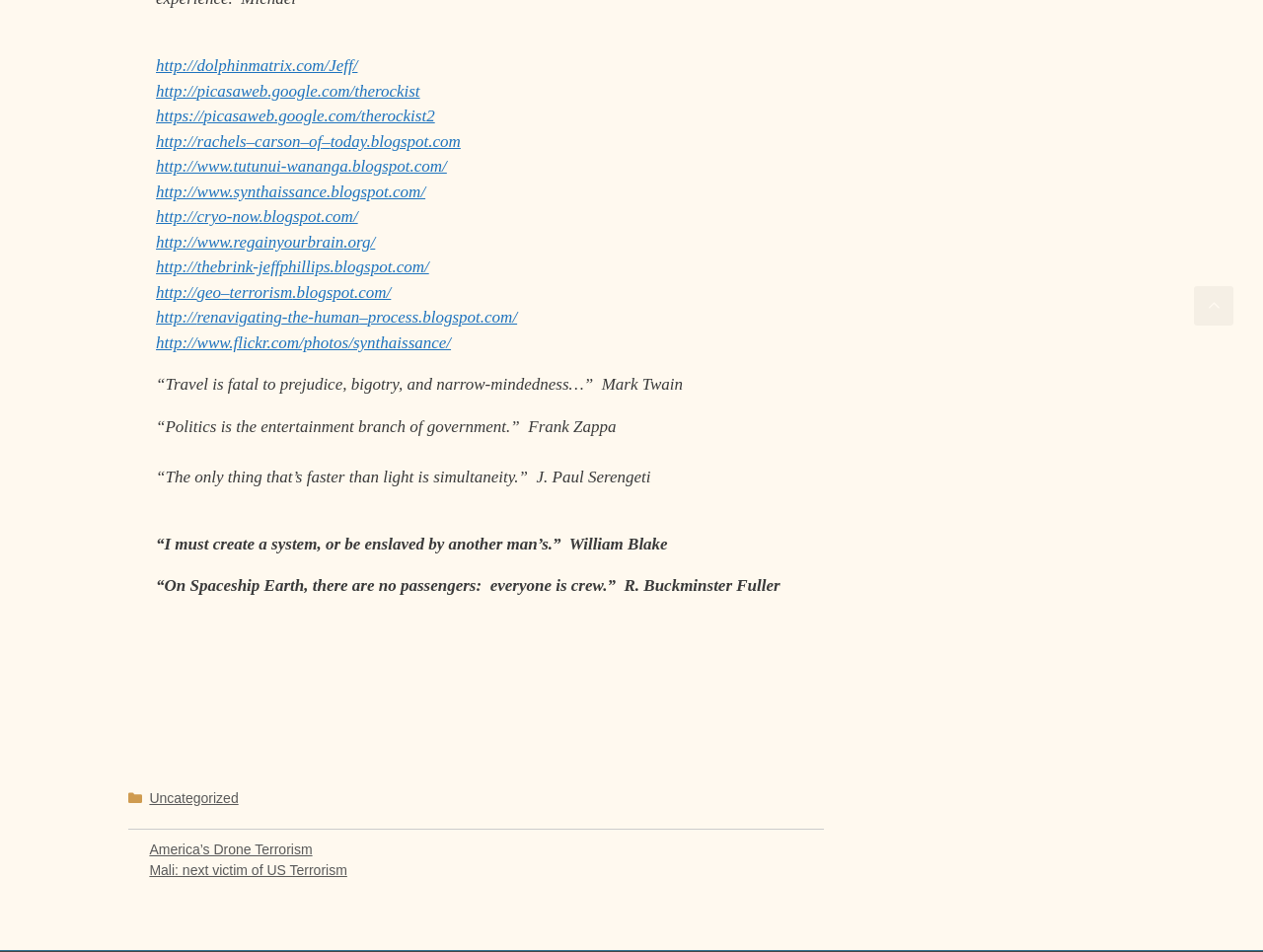Locate the bounding box coordinates of the clickable area needed to fulfill the instruction: "View the post 'America’s Drone Terrorism'".

[0.118, 0.884, 0.247, 0.9]